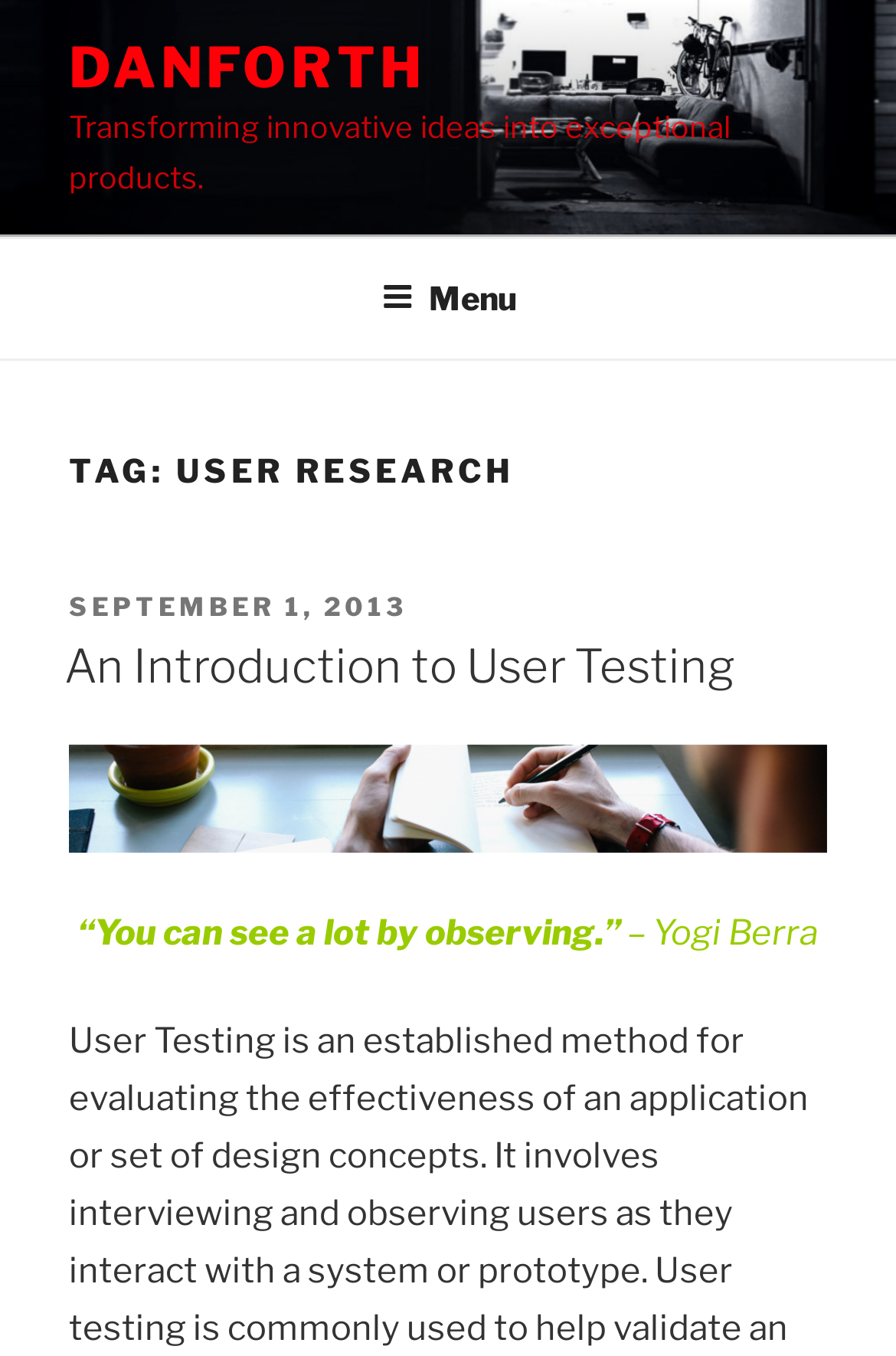Who is the author of the quote?
Answer briefly with a single word or phrase based on the image.

Yogi Berra